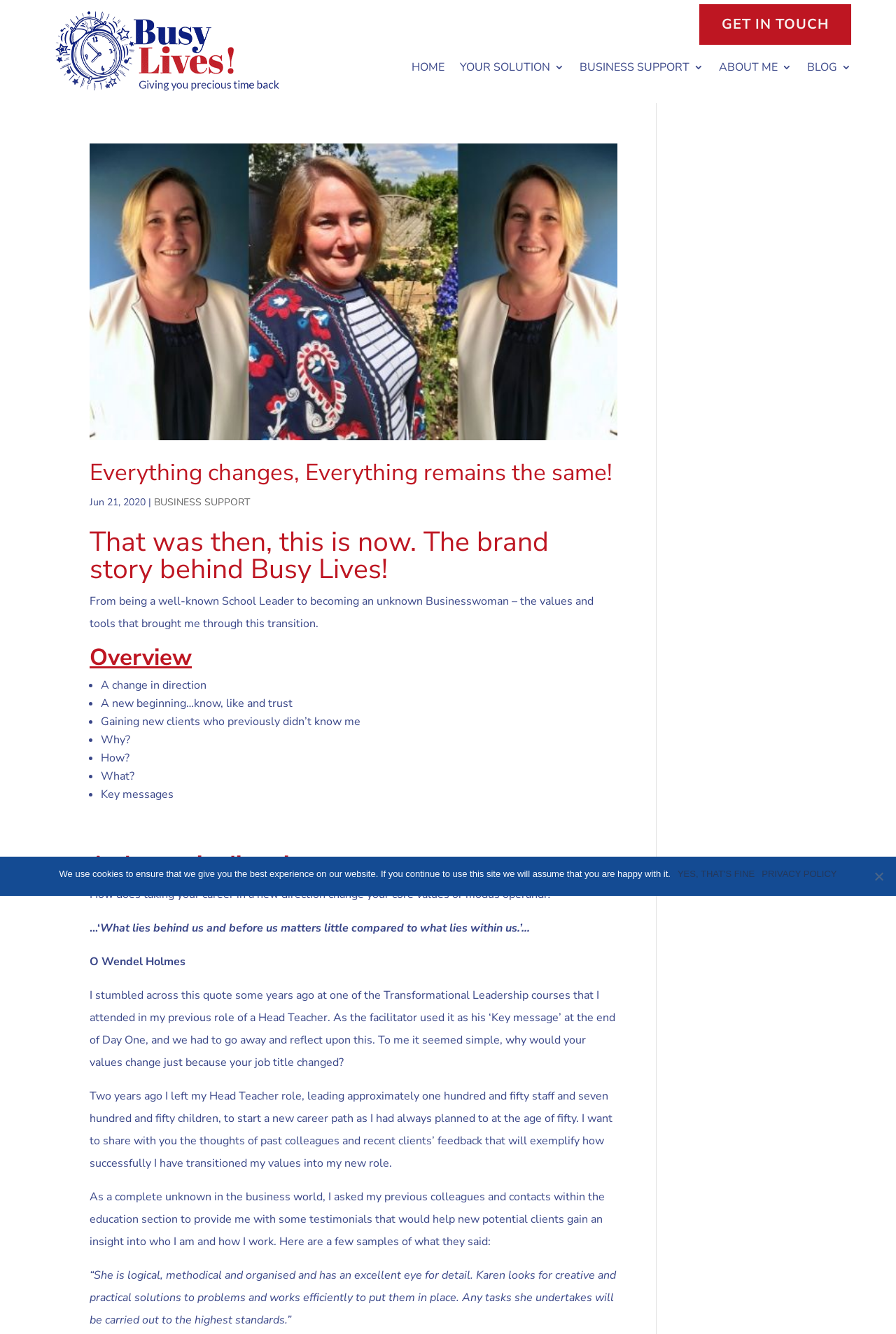Give a one-word or short phrase answer to the question: 
What is the date mentioned in the first article?

Jun 21, 2020